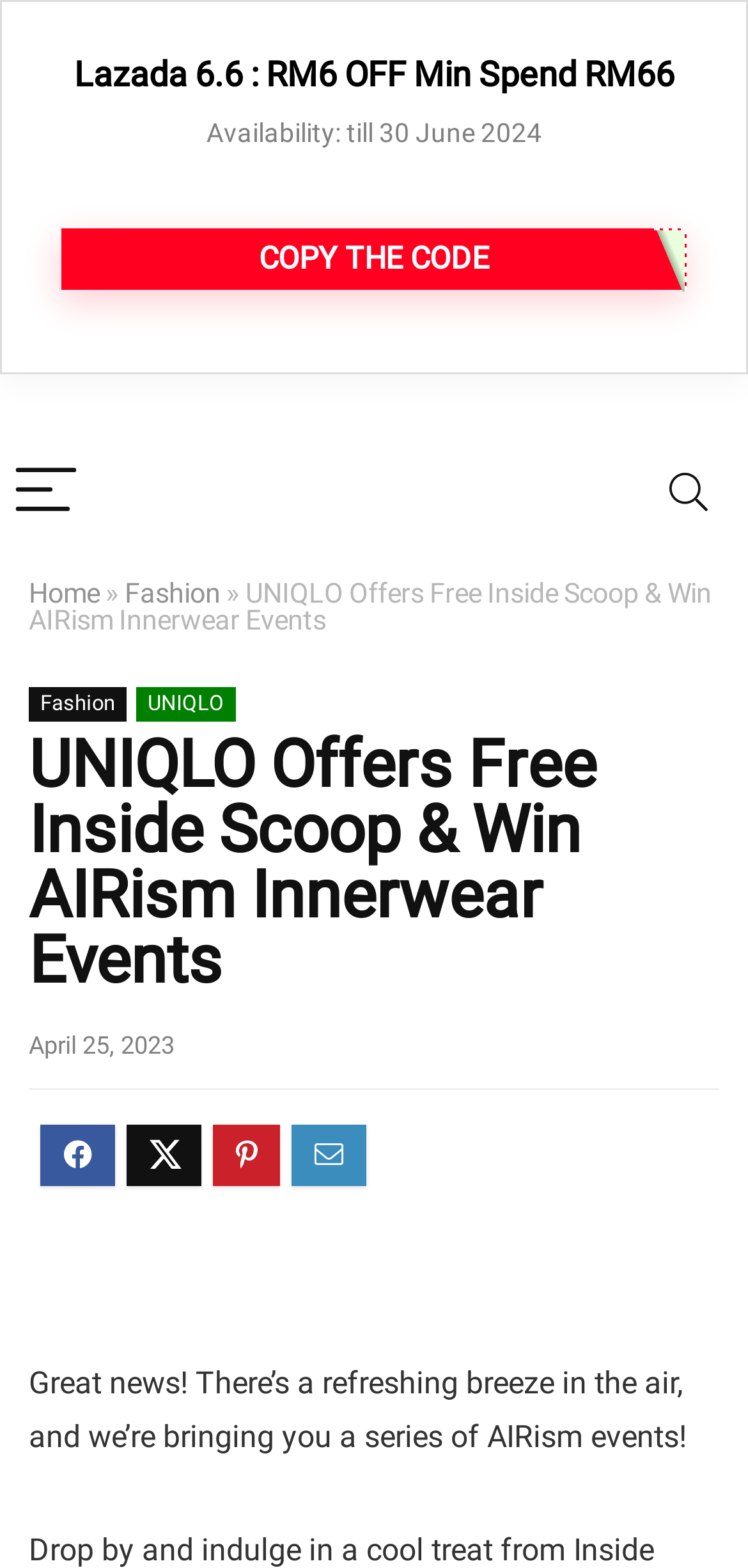What is the button next to the 'Menu' button? Using the information from the screenshot, answer with a single word or phrase.

Search